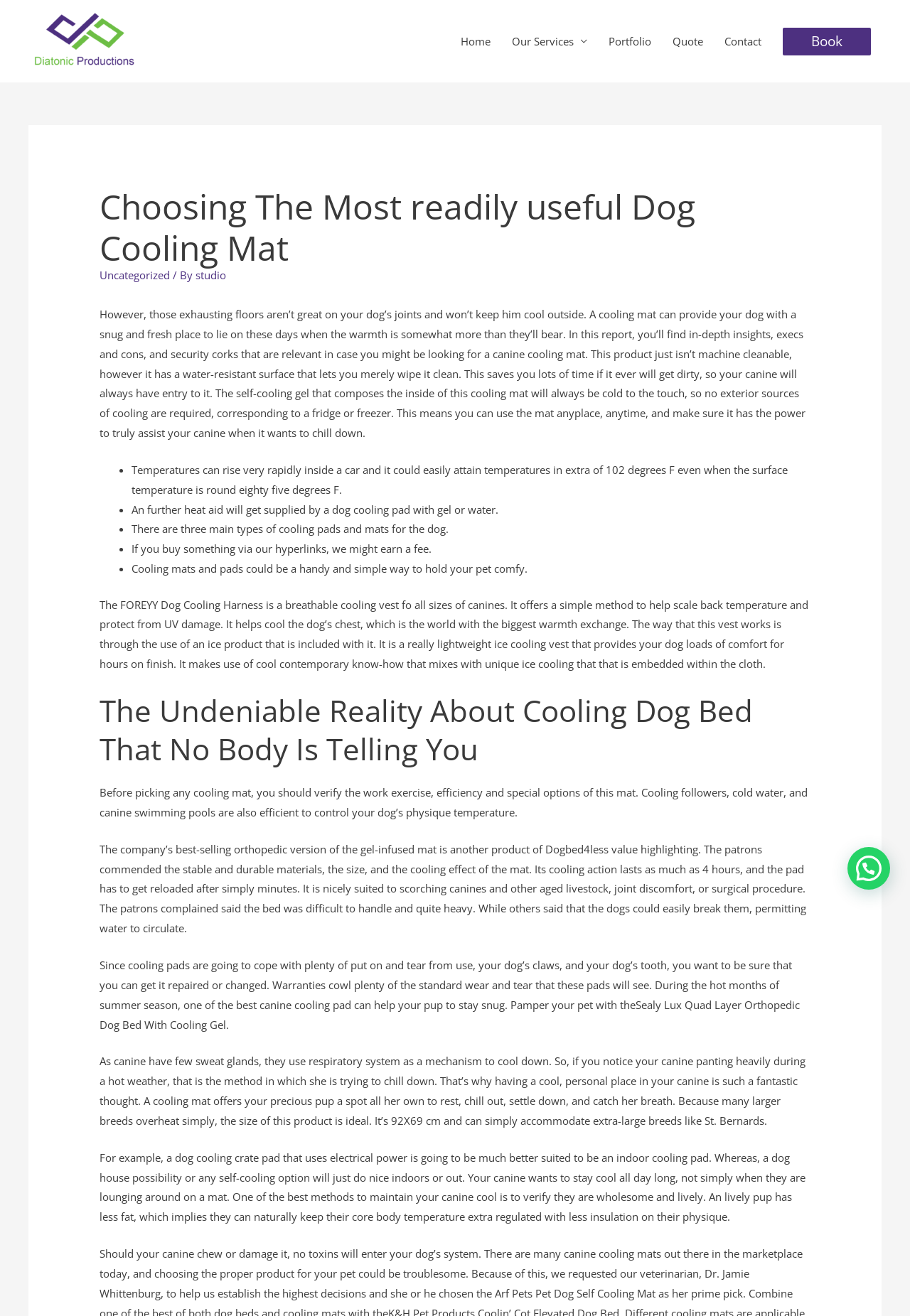Pinpoint the bounding box coordinates of the clickable element needed to complete the instruction: "Click on the 'Book' link". The coordinates should be provided as four float numbers between 0 and 1: [left, top, right, bottom].

[0.86, 0.021, 0.957, 0.042]